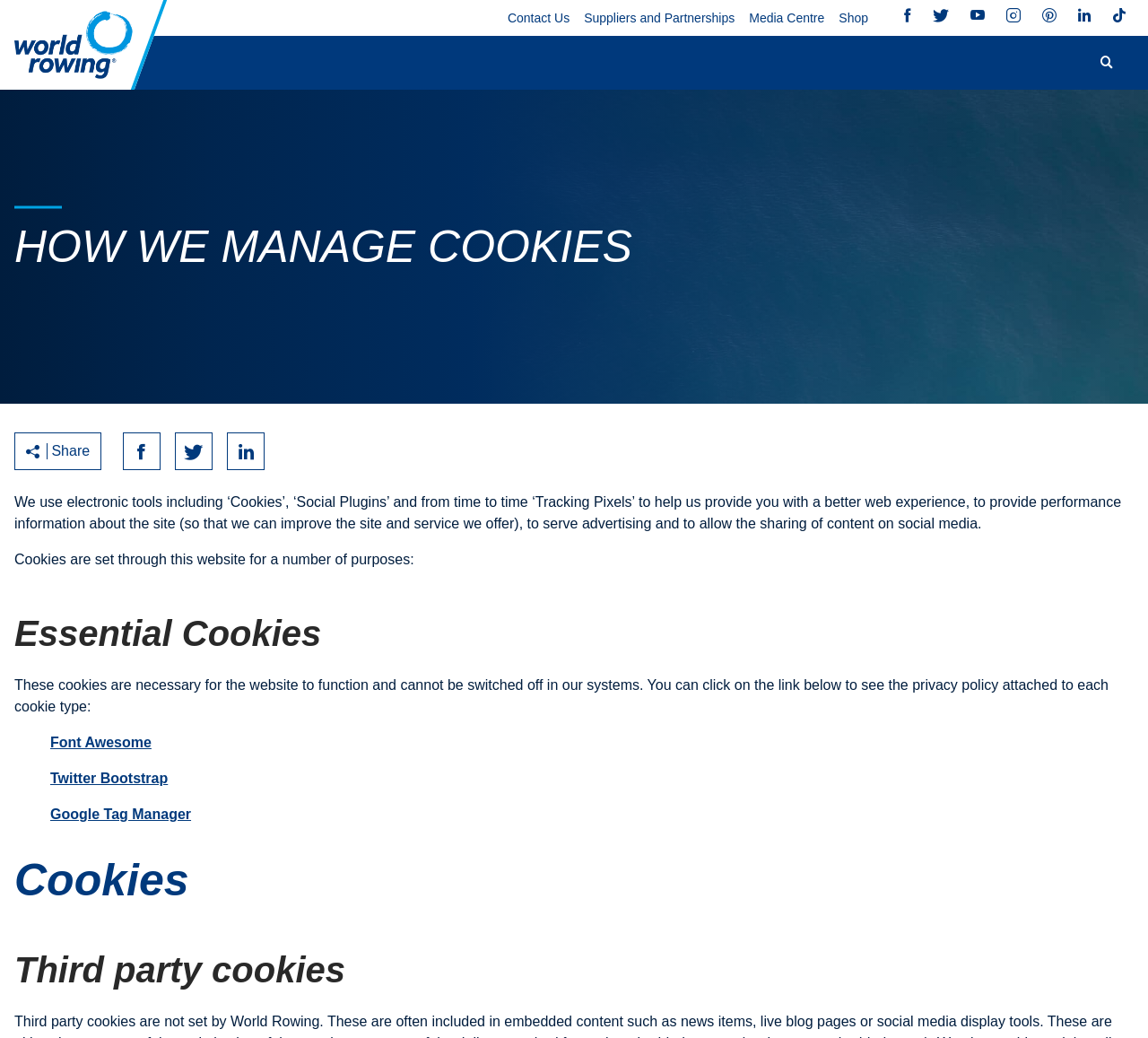How many social media links are there?
Refer to the image and give a detailed response to the question.

I counted the number of social media links by looking at the links with icons such as Facebook, Twitter, YouTube, Instagram, Pinterest, LinkedIn, and TikTok.